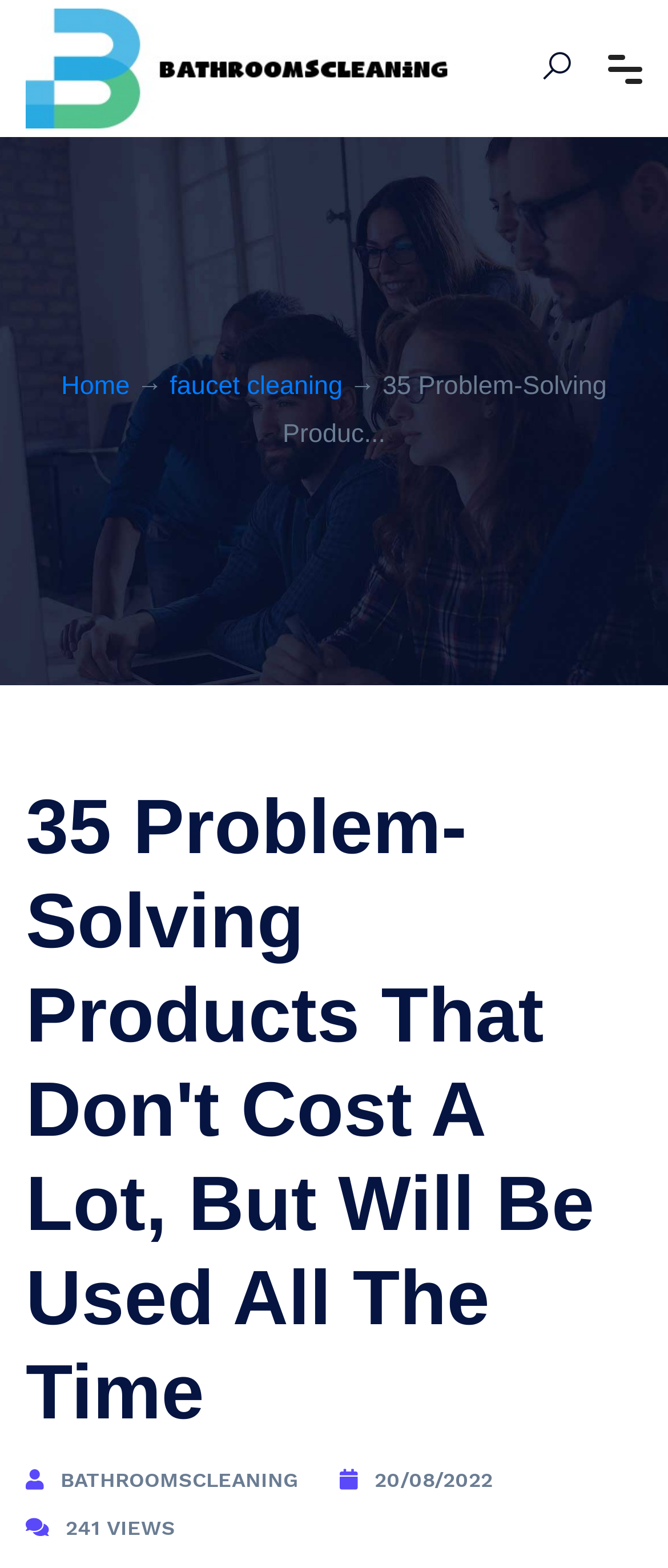Using floating point numbers between 0 and 1, provide the bounding box coordinates in the format (top-left x, top-left y, bottom-right x, bottom-right y). Locate the UI element described here: Home

[0.092, 0.237, 0.194, 0.256]